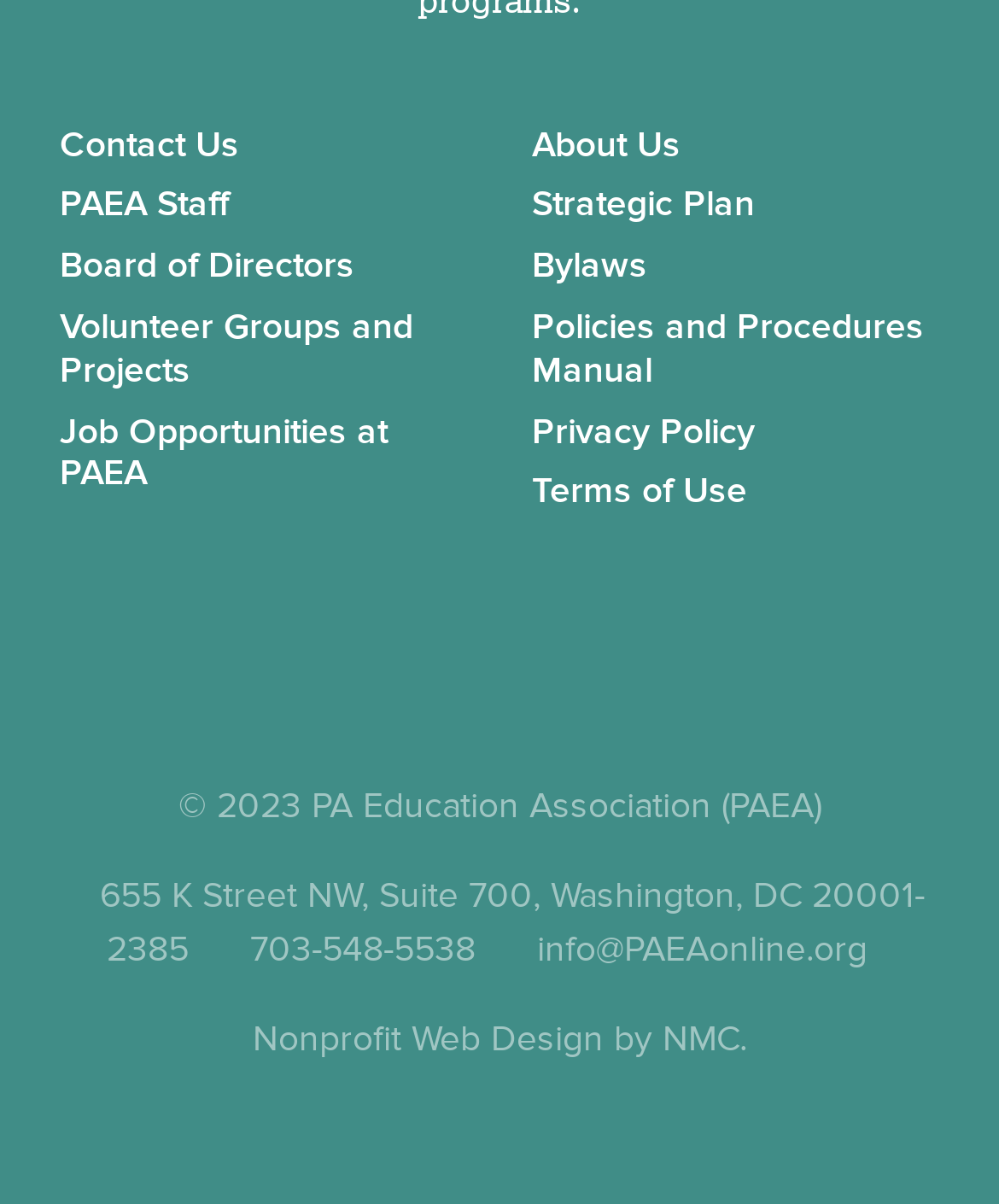Provide the bounding box coordinates of the UI element that matches the description: "Policies and Procedures Manual".

[0.532, 0.253, 0.924, 0.323]